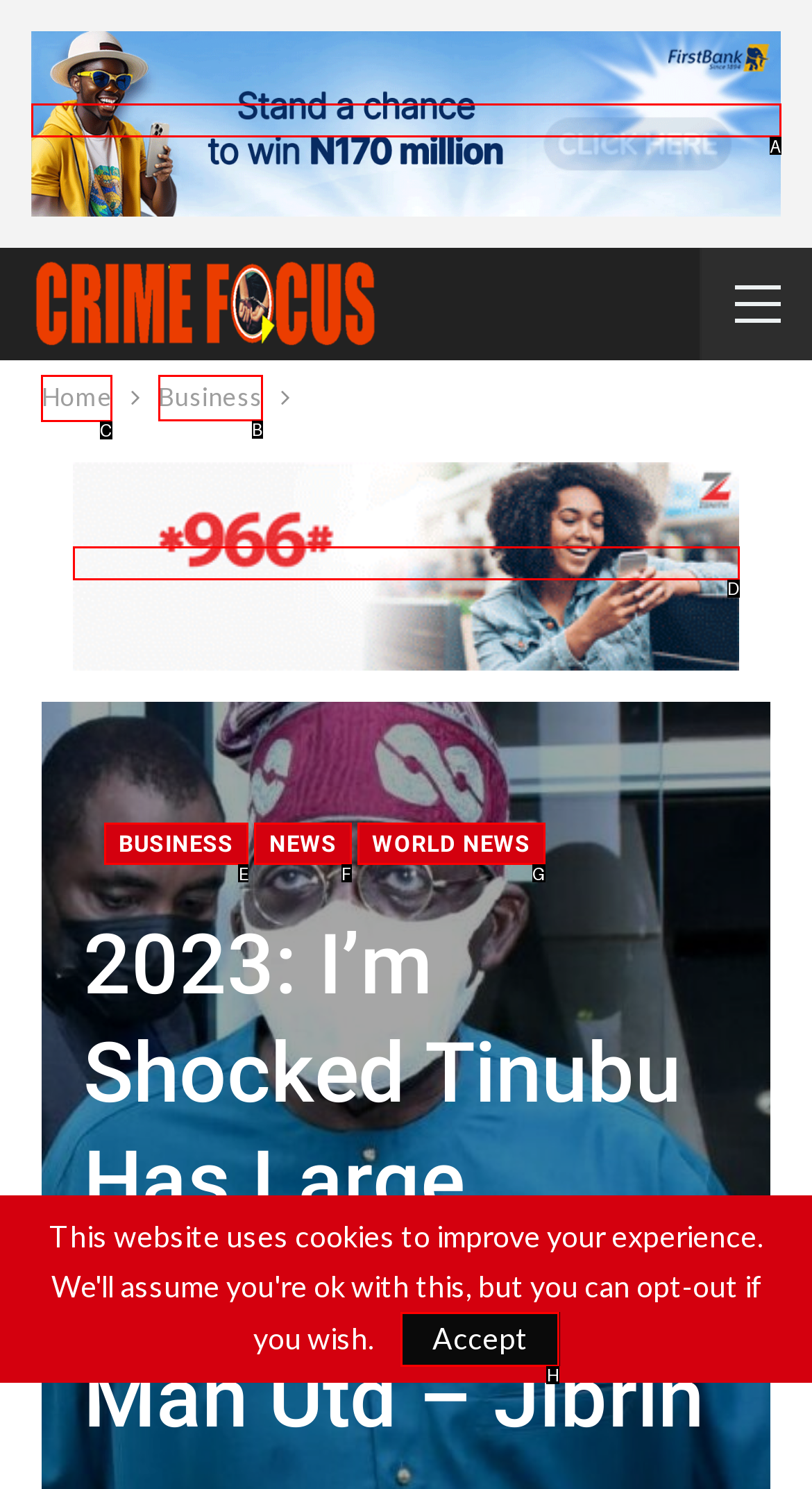Which UI element should you click on to achieve the following task: go to the Home page? Provide the letter of the correct option.

C